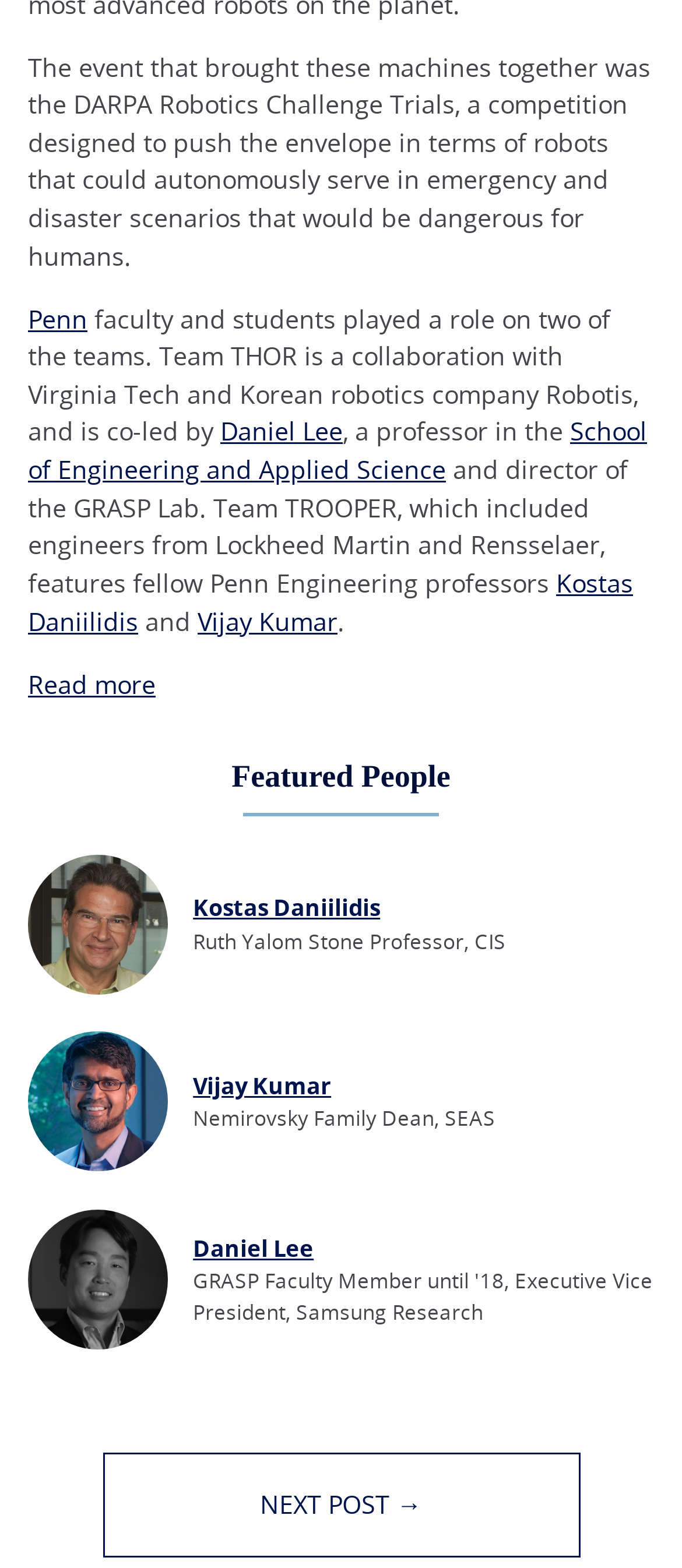How many teams did Penn faculty and students participate in?
Please describe in detail the information shown in the image to answer the question.

According to the text, Penn faculty and students played a role on two teams, Team THOR and Team TROOPER.